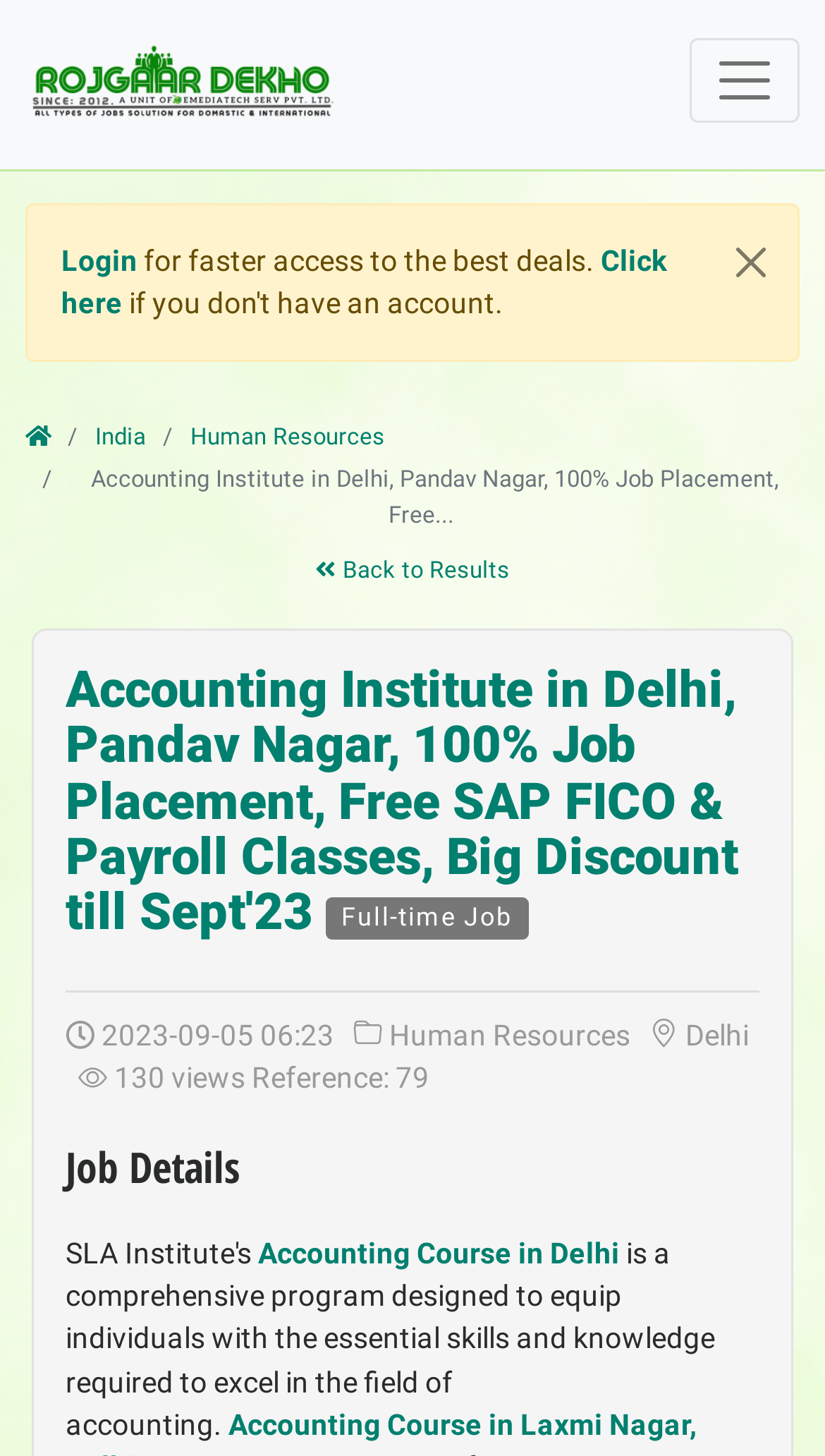Can you specify the bounding box coordinates of the area that needs to be clicked to fulfill the following instruction: "Toggle navigation"?

[0.836, 0.026, 0.969, 0.084]